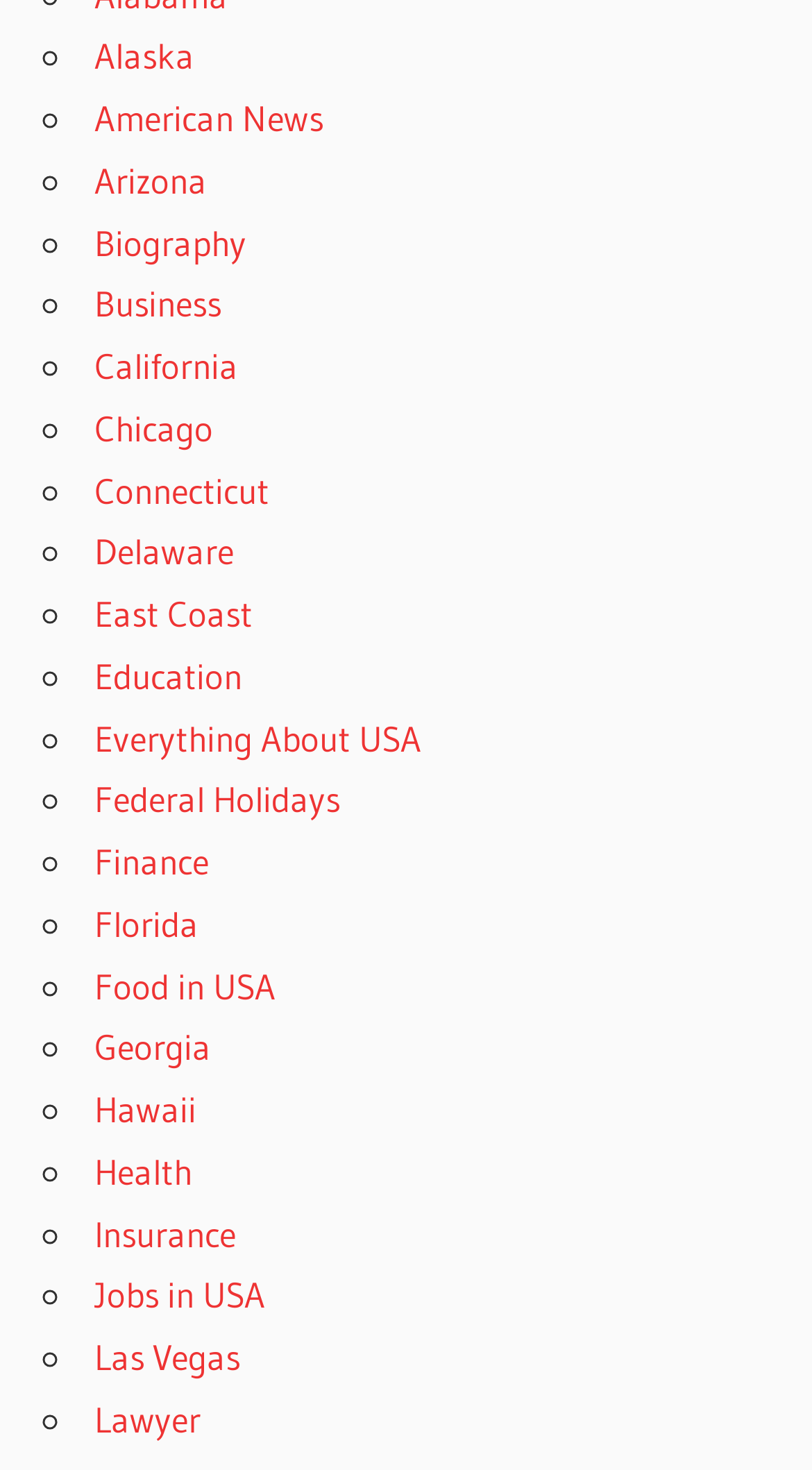Please find the bounding box coordinates of the section that needs to be clicked to achieve this instruction: "Learn about Hawaii".

[0.116, 0.74, 0.242, 0.769]